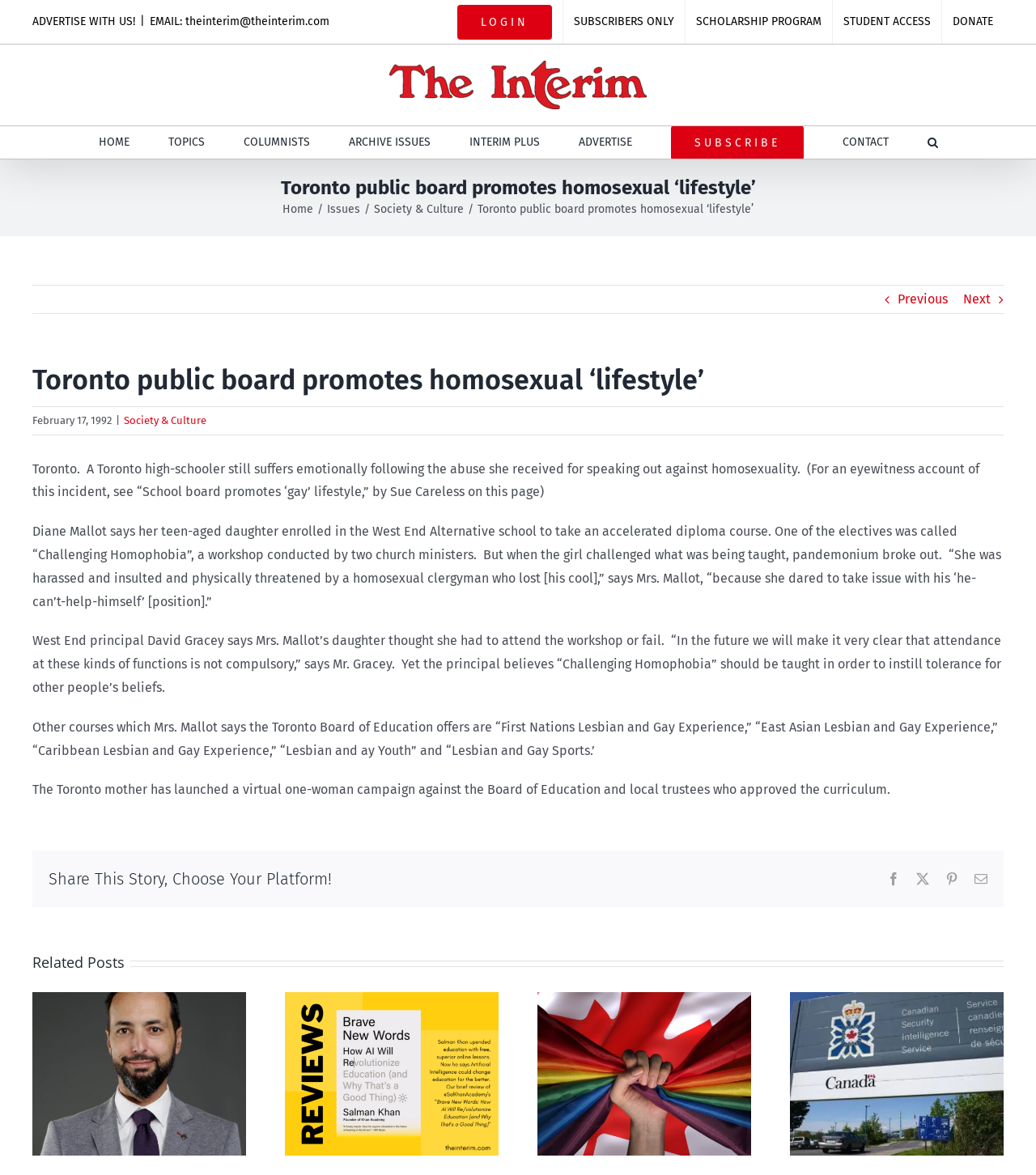How many courses related to lesbian and gay experience are mentioned in the article?
Look at the image and construct a detailed response to the question.

The article mentions five courses related to lesbian and gay experience offered by the Toronto Board of Education, which are 'First Nations Lesbian and Gay Experience', 'East Asian Lesbian and Gay Experience', 'Caribbean Lesbian and Gay Experience', 'Lesbian and Gay Youth', and 'Lesbian and Gay Sports'.